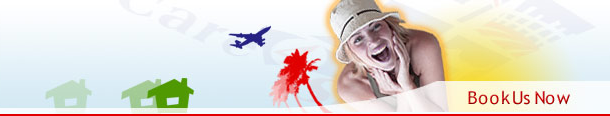What is the main theme of the image?
Answer the question using a single word or phrase, according to the image.

Travel